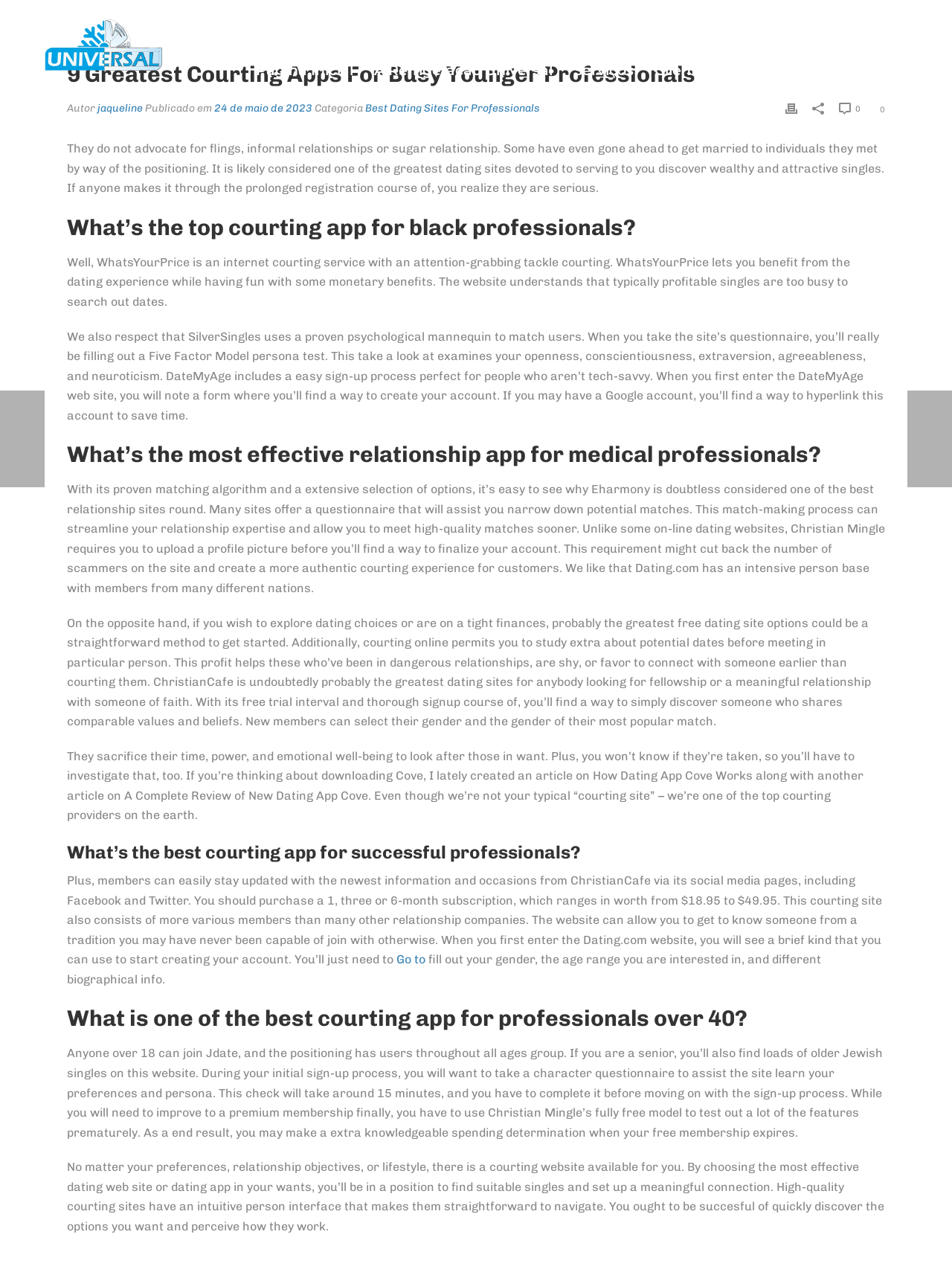Please find the bounding box coordinates for the clickable element needed to perform this instruction: "follow on Letterboxd".

None